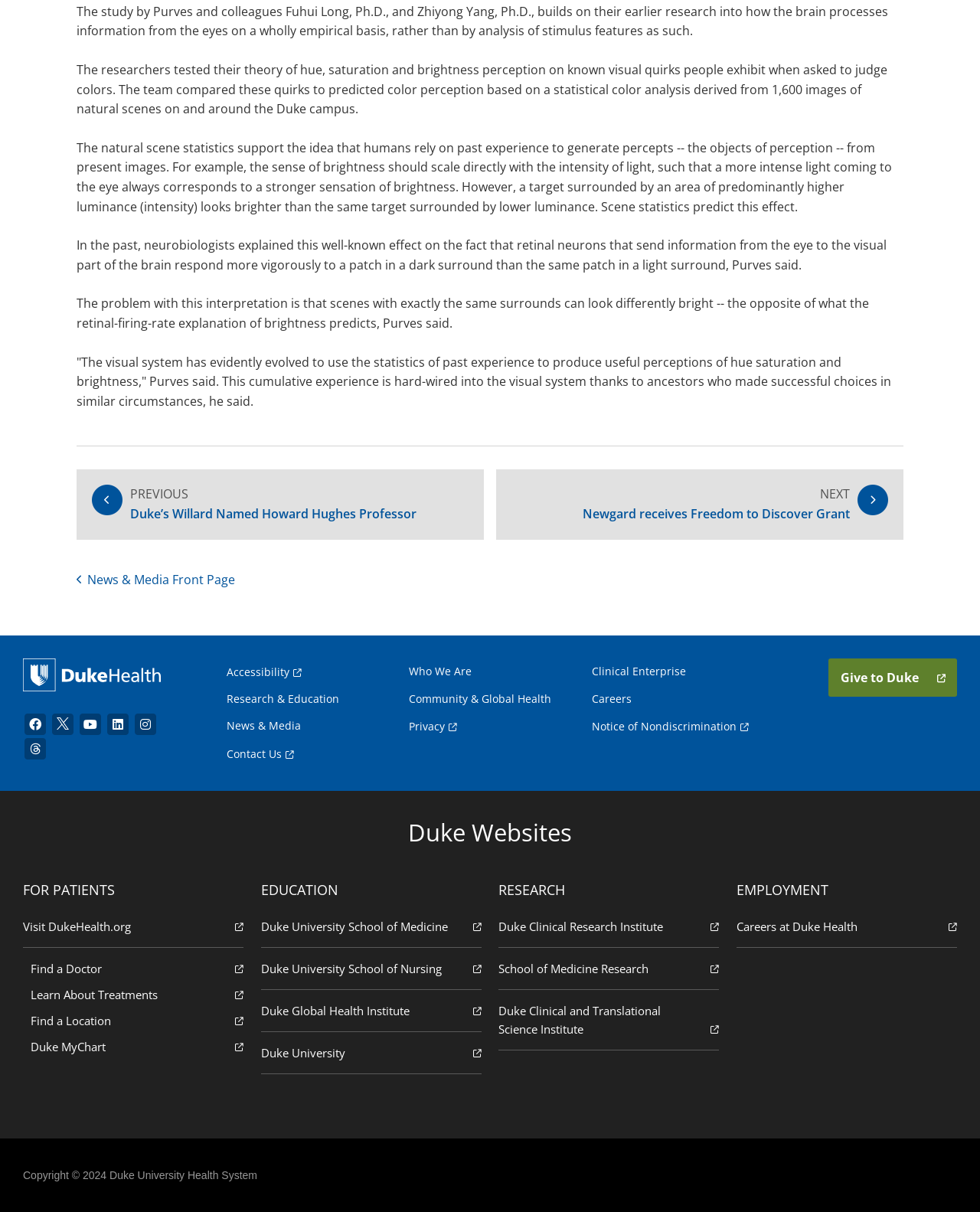Locate the bounding box coordinates of the segment that needs to be clicked to meet this instruction: "Click the 'Duke Health' link".

[0.023, 0.543, 0.164, 0.57]